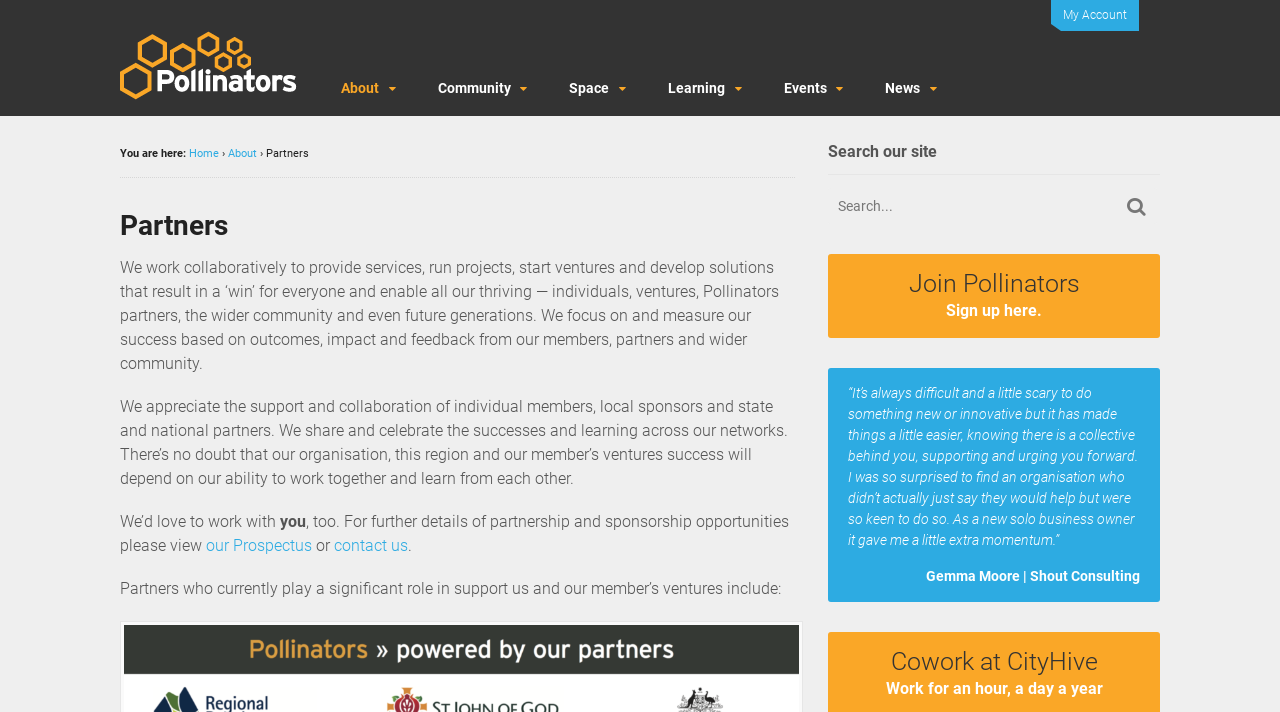Could you specify the bounding box coordinates for the clickable section to complete the following instruction: "Read more about partnership opportunities"?

[0.161, 0.753, 0.244, 0.78]